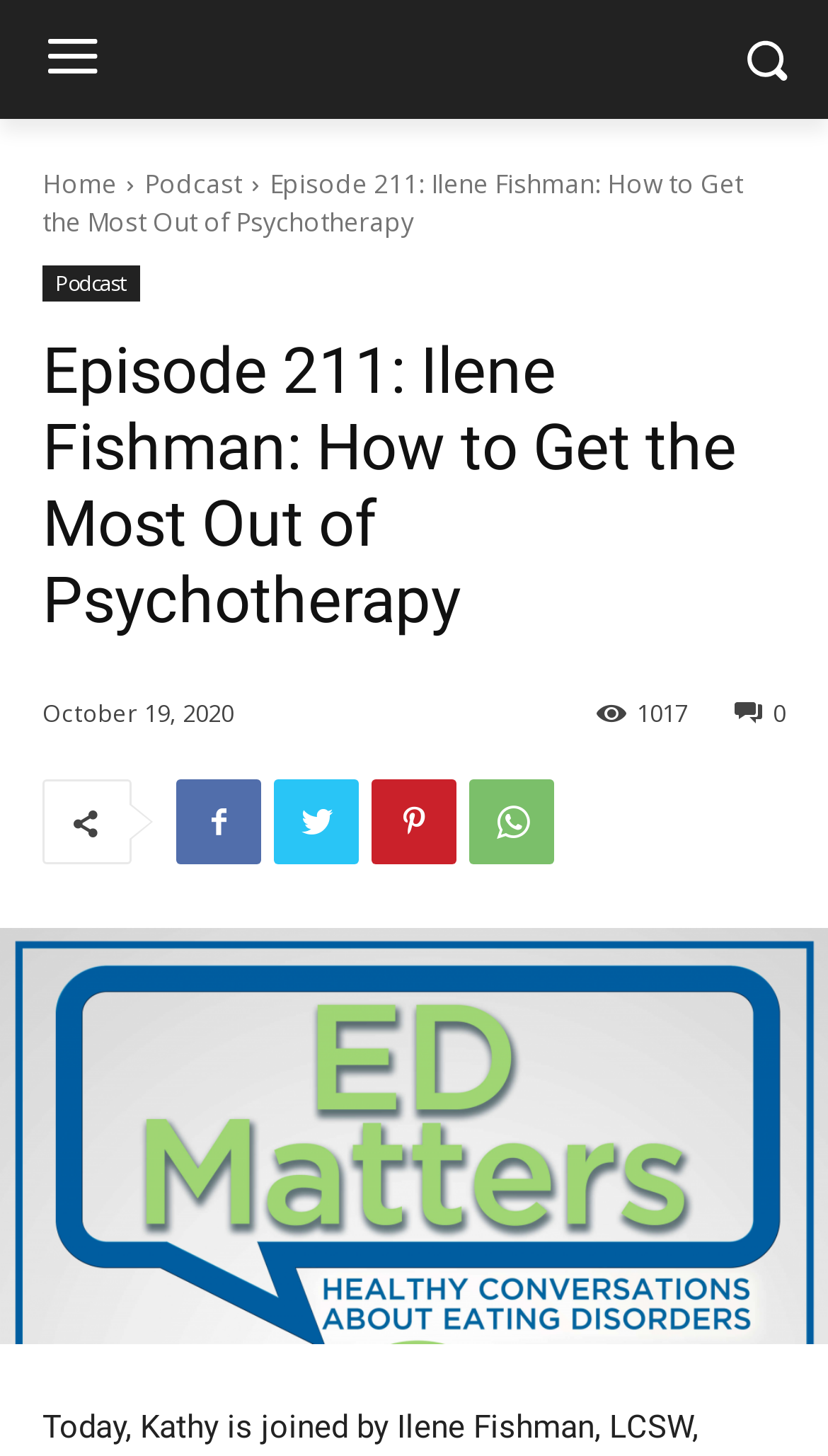Locate the coordinates of the bounding box for the clickable region that fulfills this instruction: "Share the episode".

[0.887, 0.477, 0.949, 0.499]